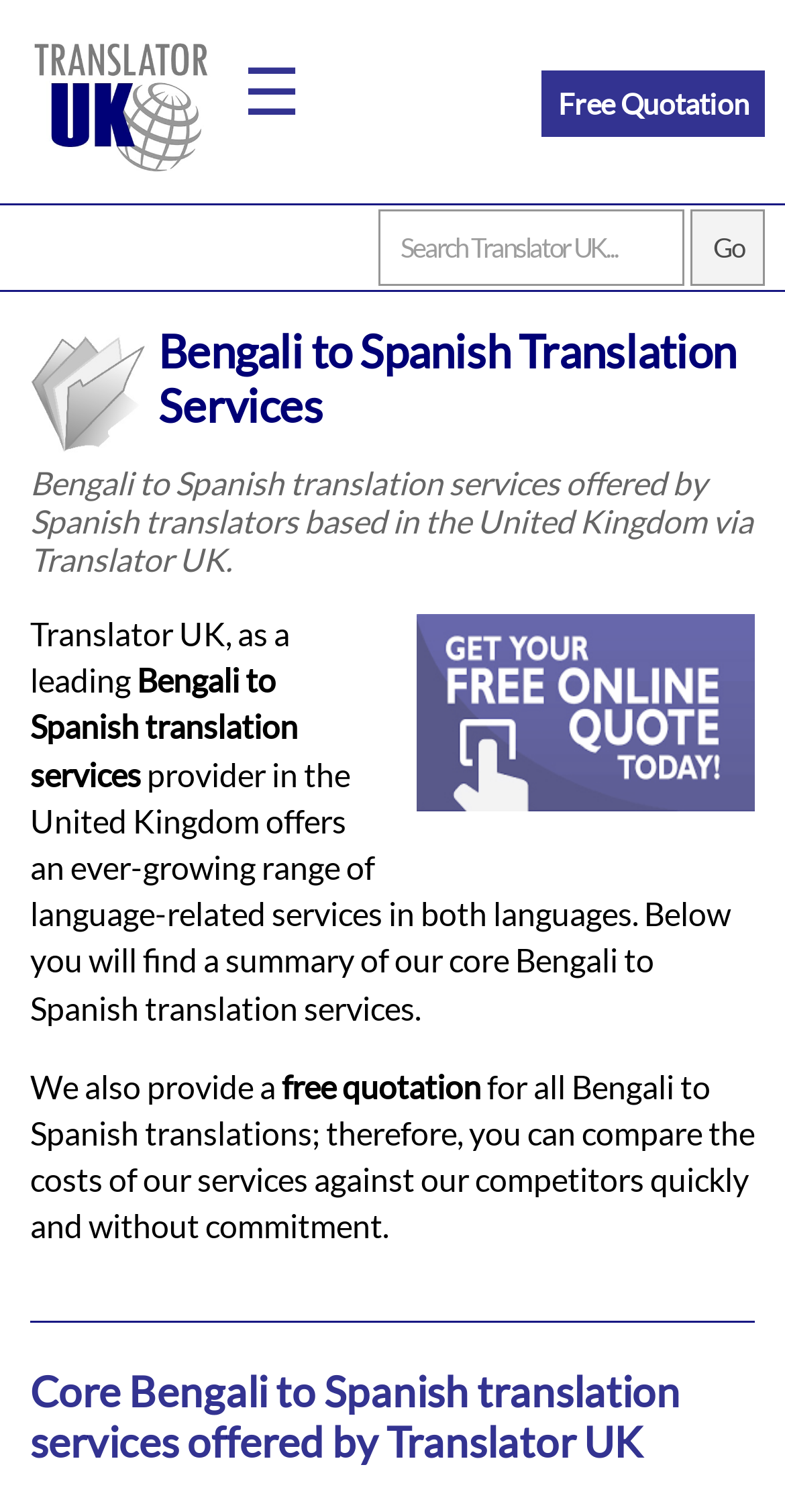Where are the Spanish translators based?
Answer the question with a single word or phrase derived from the image.

United Kingdom